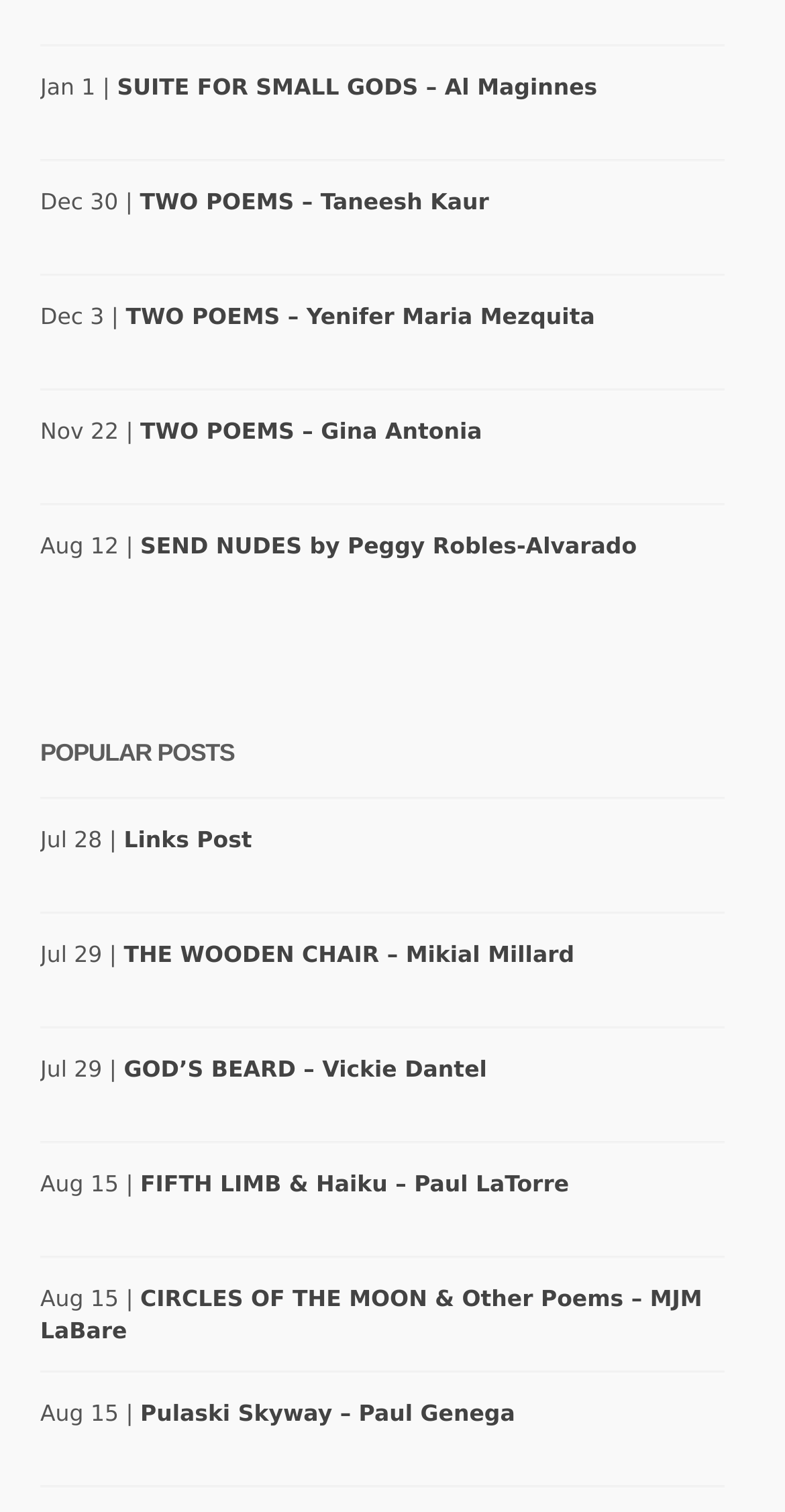Identify the bounding box for the element characterized by the following description: "MENSTRUAL FLOWERS – [...]".

[0.144, 0.052, 0.632, 0.071]